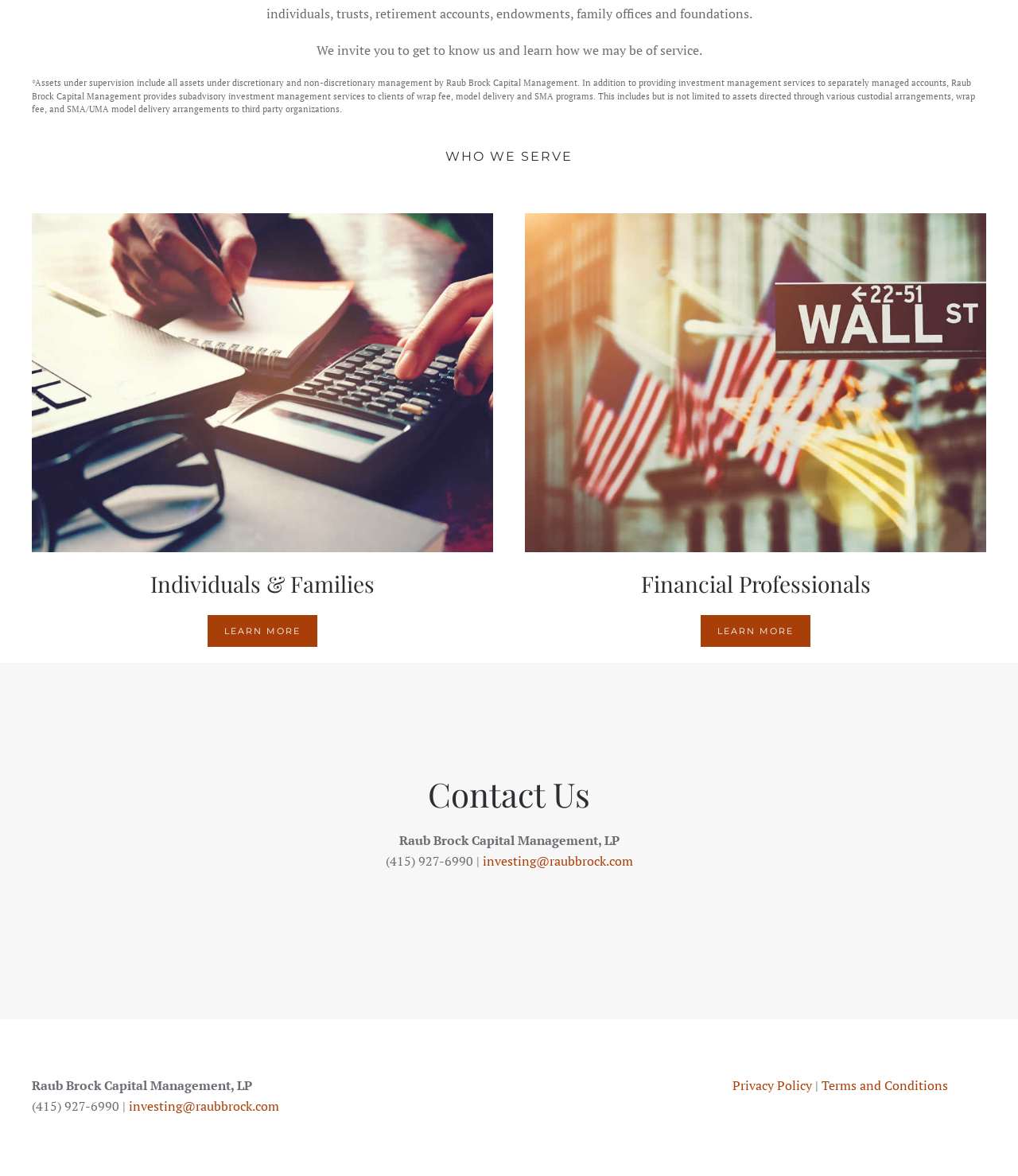How many links are in the footer section?
Could you give a comprehensive explanation in response to this question?

I counted three links in the footer section: 'investing@raubbrock.com', 'Privacy Policy', and 'Terms and Conditions'.